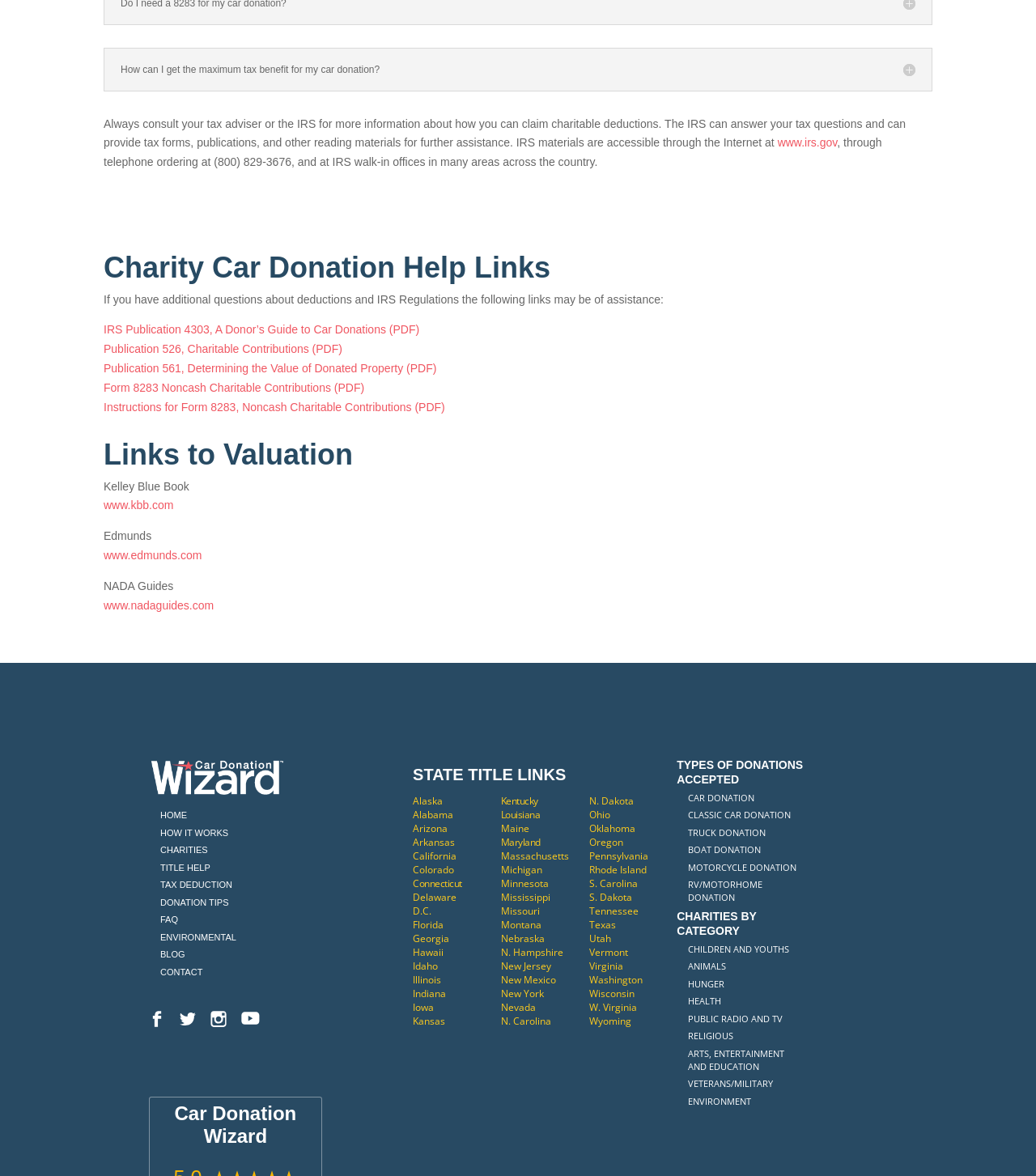Please determine the bounding box coordinates for the element that should be clicked to follow these instructions: "Click the Email link".

None